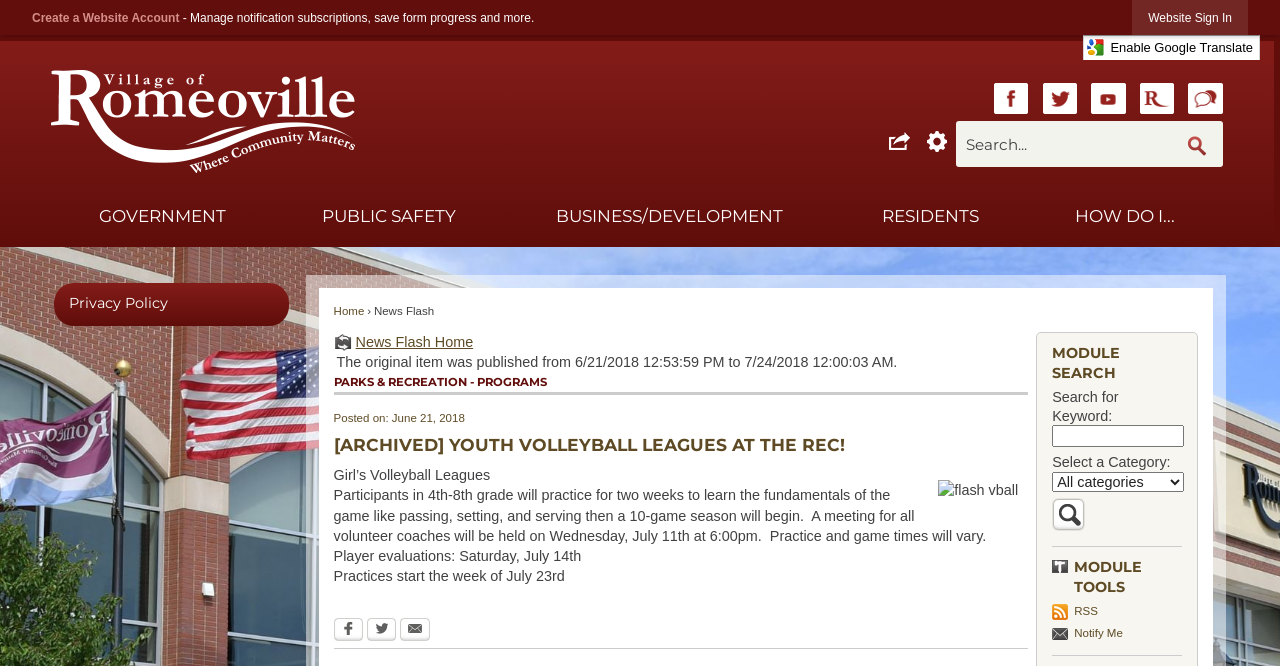How many games will be played in the season?
Refer to the image and provide a detailed answer to the question.

According to the webpage, after two weeks of practice, a 10-game season will begin, which implies that there will be 10 games played in the season.